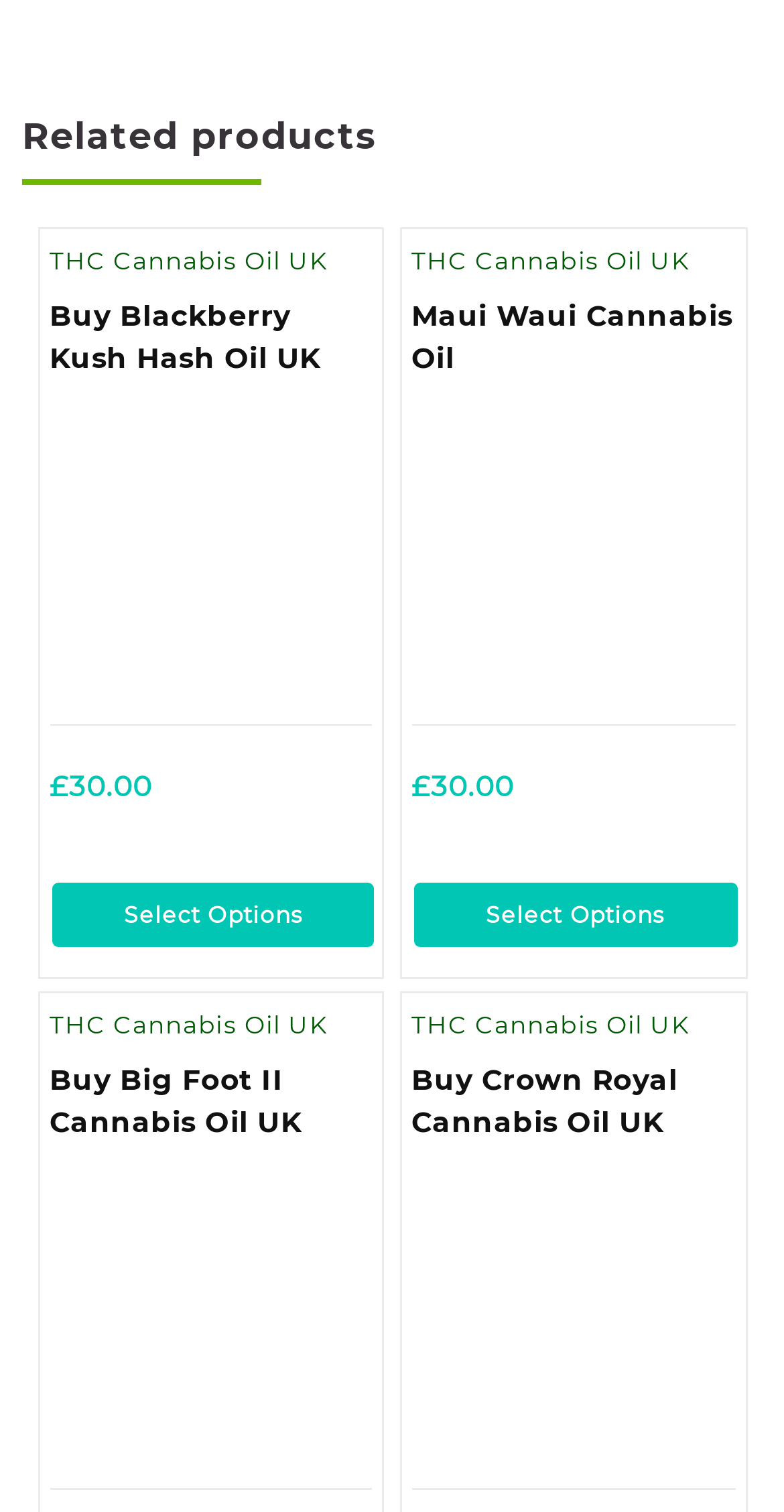How many images are there on this page?
Please elaborate on the answer to the question with detailed information.

I counted the number of image elements on the page, each associated with a product, and found four images: one for Buy Blackberry Kush Hash Oil UK, one for Maui Waui Cannabis Oil, one for Buy Big Foot II Cannabis Oil UK, and one for Buy Crown Royal Cannabis Oil UK.